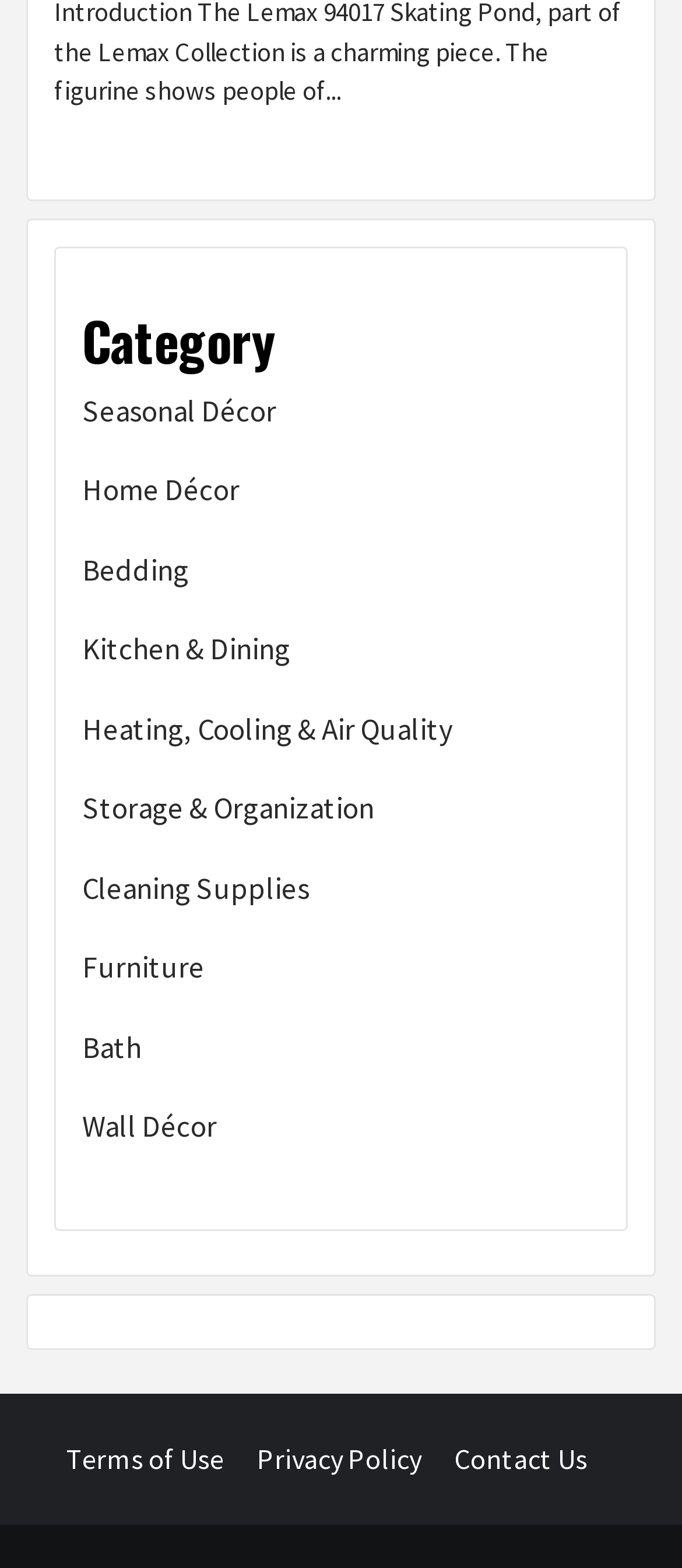Specify the bounding box coordinates of the element's region that should be clicked to achieve the following instruction: "View Terms of Use". The bounding box coordinates consist of four float numbers between 0 and 1, in the format [left, top, right, bottom].

[0.097, 0.919, 0.369, 0.941]